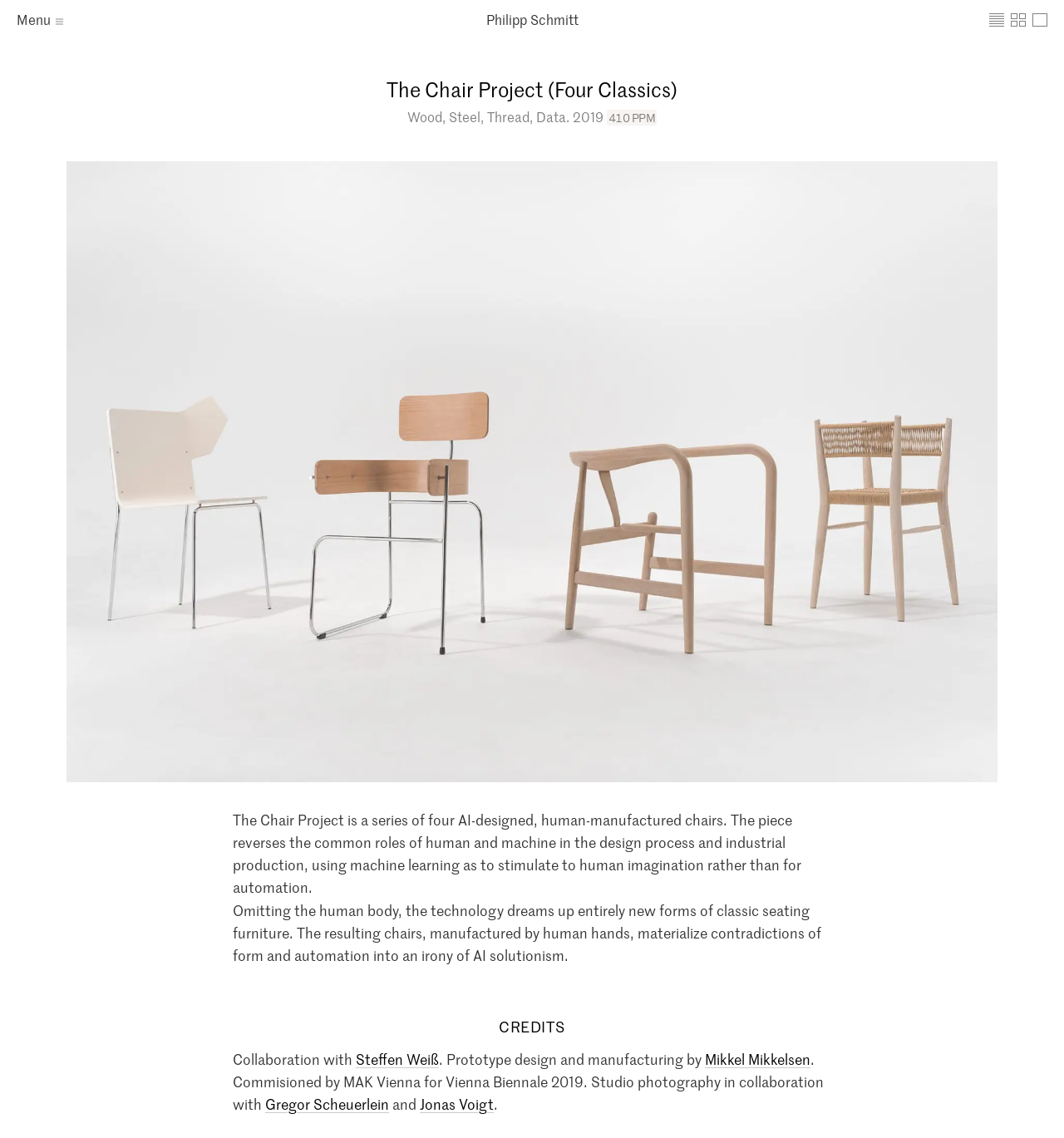What is the name of the biennale where the chair project was commissioned?
Using the image as a reference, answer the question in detail.

The chair project was commissioned by MAK Vienna for the Vienna Biennale 2019, which is mentioned in the static text under the 'CREDITS' section.